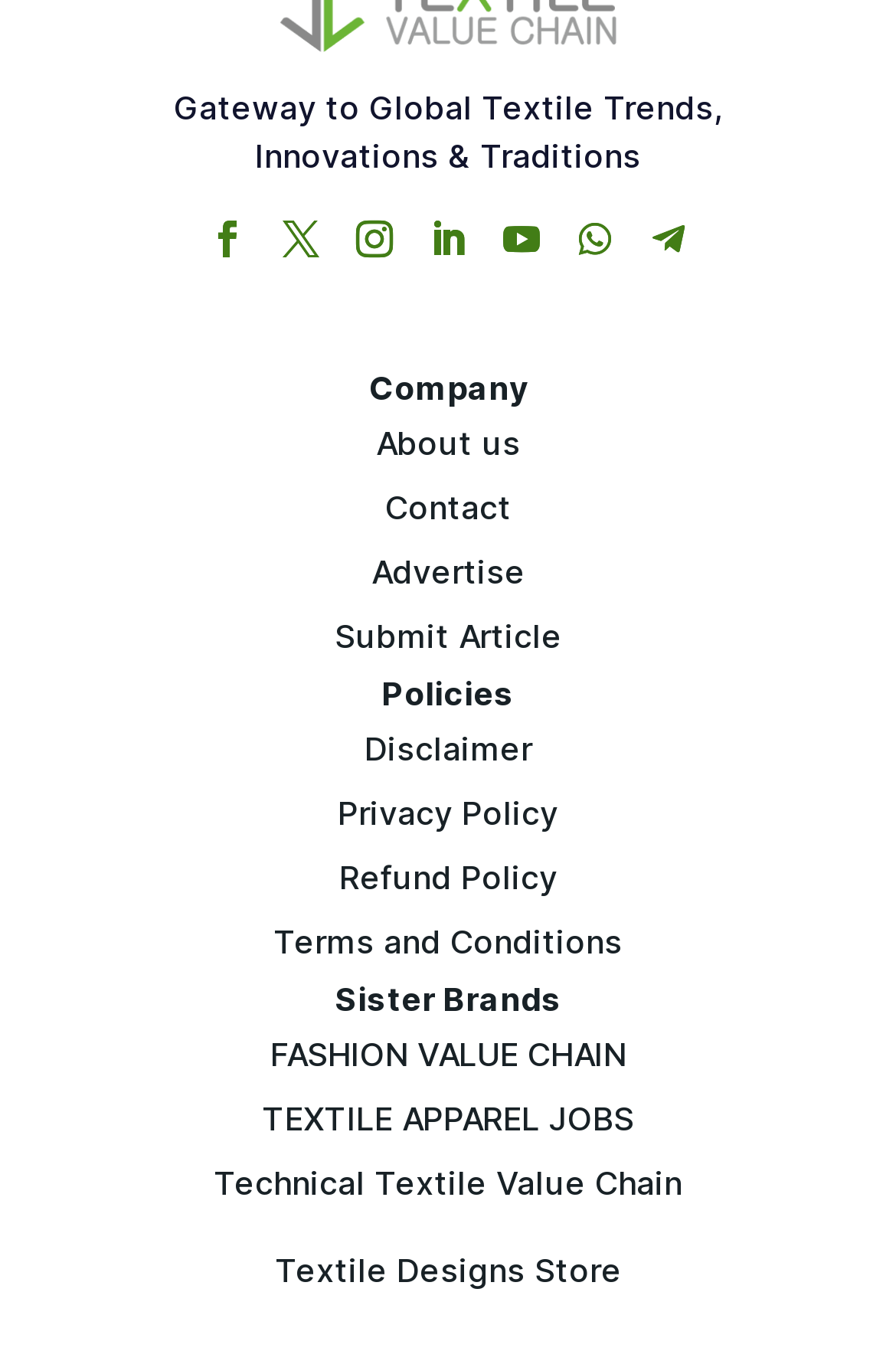What is the 'Textile Designs Store' link for?
Refer to the image and provide a one-word or short phrase answer.

To access a store